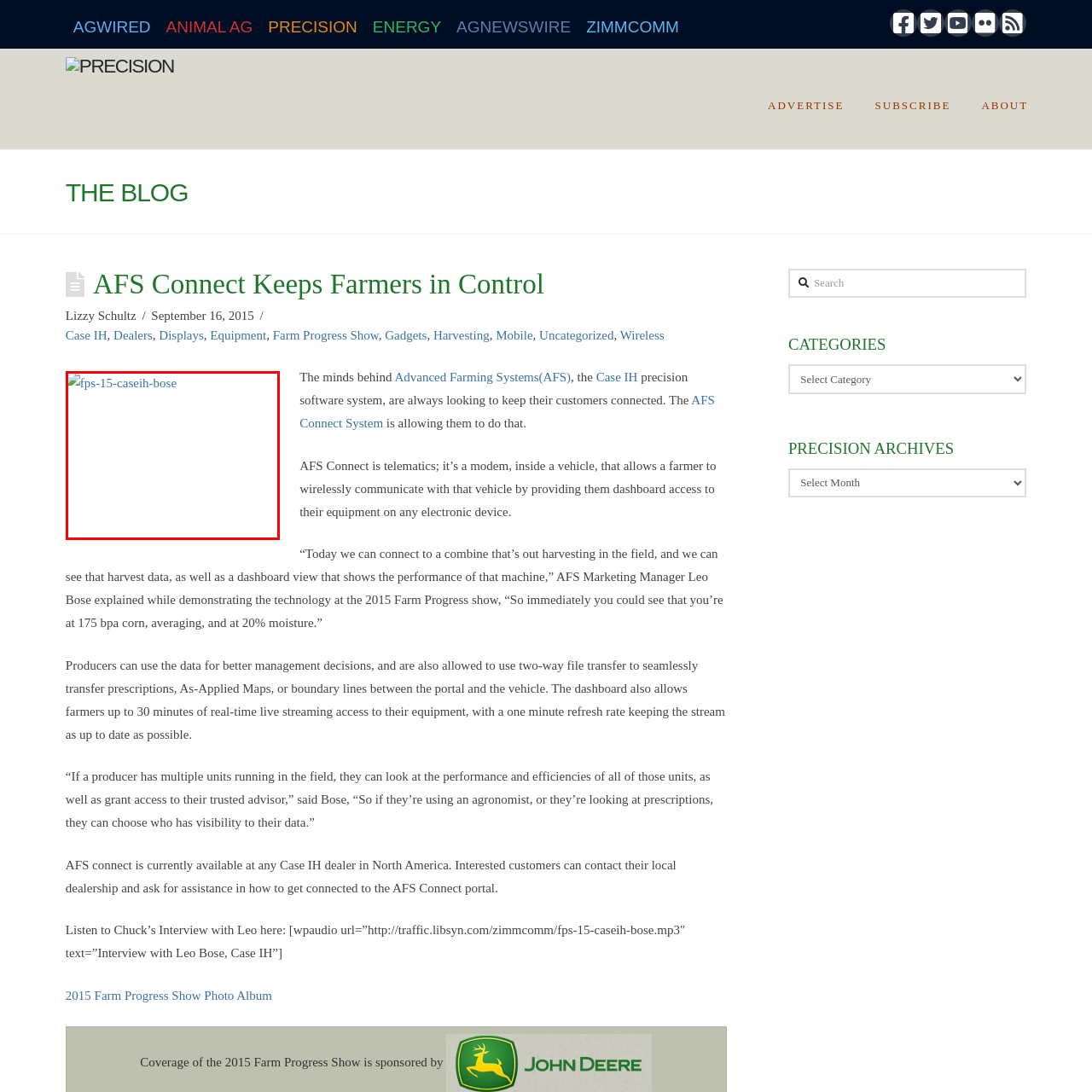Elaborate on the visual details of the image contained within the red boundary.

The image titled "fps-15-caseih-bose" likely showcases a significant aspect of the 2015 Farm Progress Show, which focused on innovations in agricultural technology. This event highlighted the advancements made by Case IH in precision farming, particularly the AFS Connect system. AFS Connect allows farmers to engage with their equipment remotely, providing real-time data access for better management decisions. The image complements an article discussing these technological enhancements, emphasizing Case IH's commitment to keeping farmers informed and empowered through modern telematics solutions. The setting of the Farm Progress Show underscores a dynamic environment dedicated to agricultural innovations.